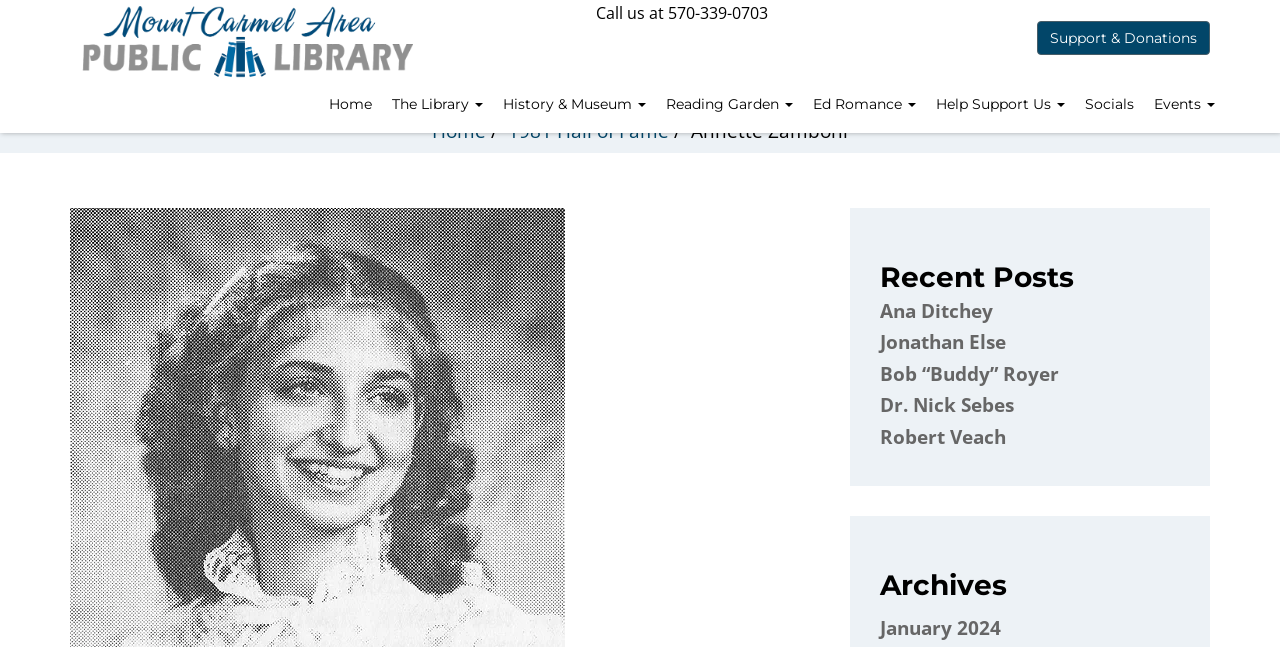Locate the bounding box coordinates of the clickable region necessary to complete the following instruction: "Read about Annette Zamboni". Provide the coordinates in the format of four float numbers between 0 and 1, i.e., [left, top, right, bottom].

[0.54, 0.182, 0.662, 0.223]